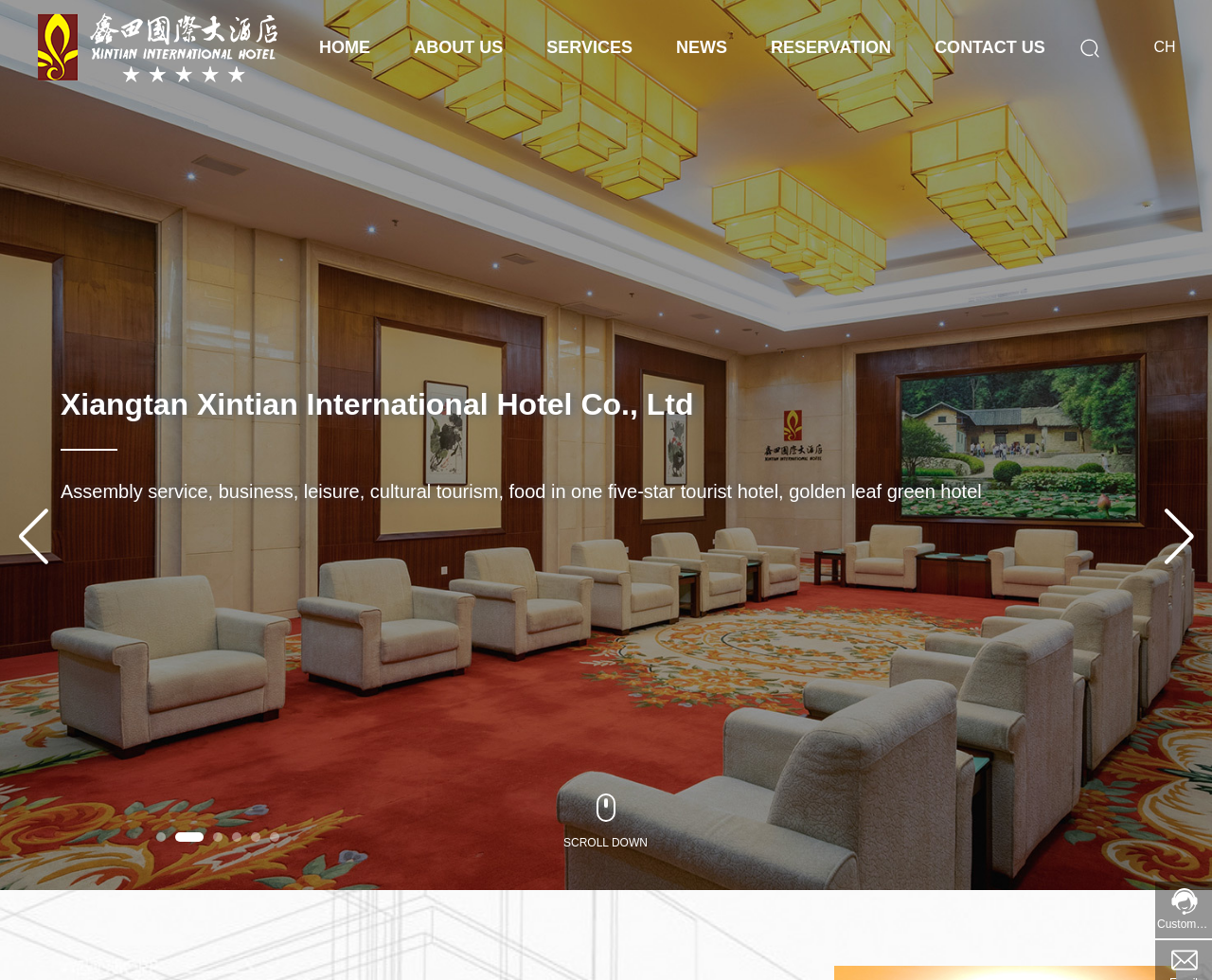Describe all the significant parts and information present on the webpage.

The webpage is about Xiangtan Xintian International Hotel Co., Ltd, located in Chang Zhu Tan city group in Southern Center Tianyi demonstration zone, Lian xiang, the hometown of great charm. 

At the top left, there is a logo of the hotel, accompanied by a link to the hotel's homepage. To the right of the logo, there are six navigation links: HOME, ABOUT US, SERVICES, NEWS, RESERVATION, and CONTACT US, which are evenly spaced and aligned horizontally. 

On the top right, there is a language selection link, represented by a flag icon, and another link with a Chinese character 'CH'. 

Below the navigation links, there is a slideshow with six slides, controlled by buttons labeled 'Go to slide 1' to 'Go to slide 6' on the left, and 'Previous slide' and 'Next slide' buttons on the left and right sides, respectively. 

At the bottom of the page, there is a call-to-action text 'SCROLL DOWN' in the center, and two small images at the bottom right corner.